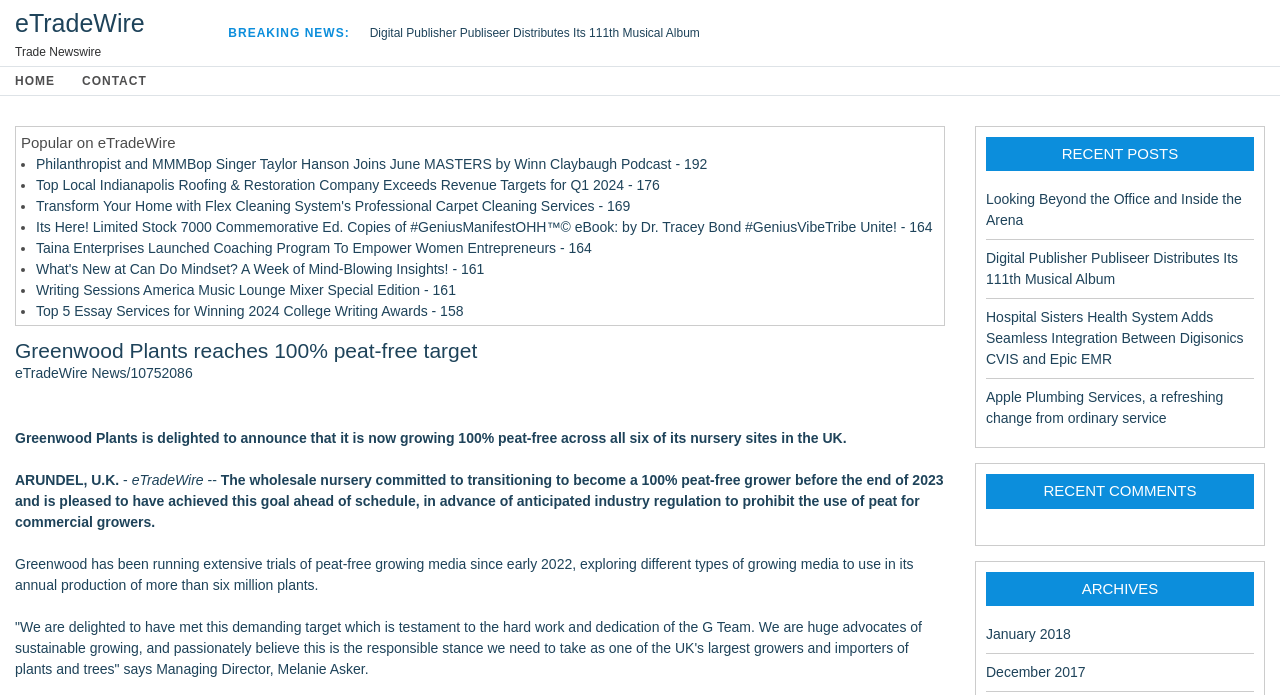Show me the bounding box coordinates of the clickable region to achieve the task as per the instruction: "View 'RECENT POSTS'".

[0.77, 0.196, 0.98, 0.246]